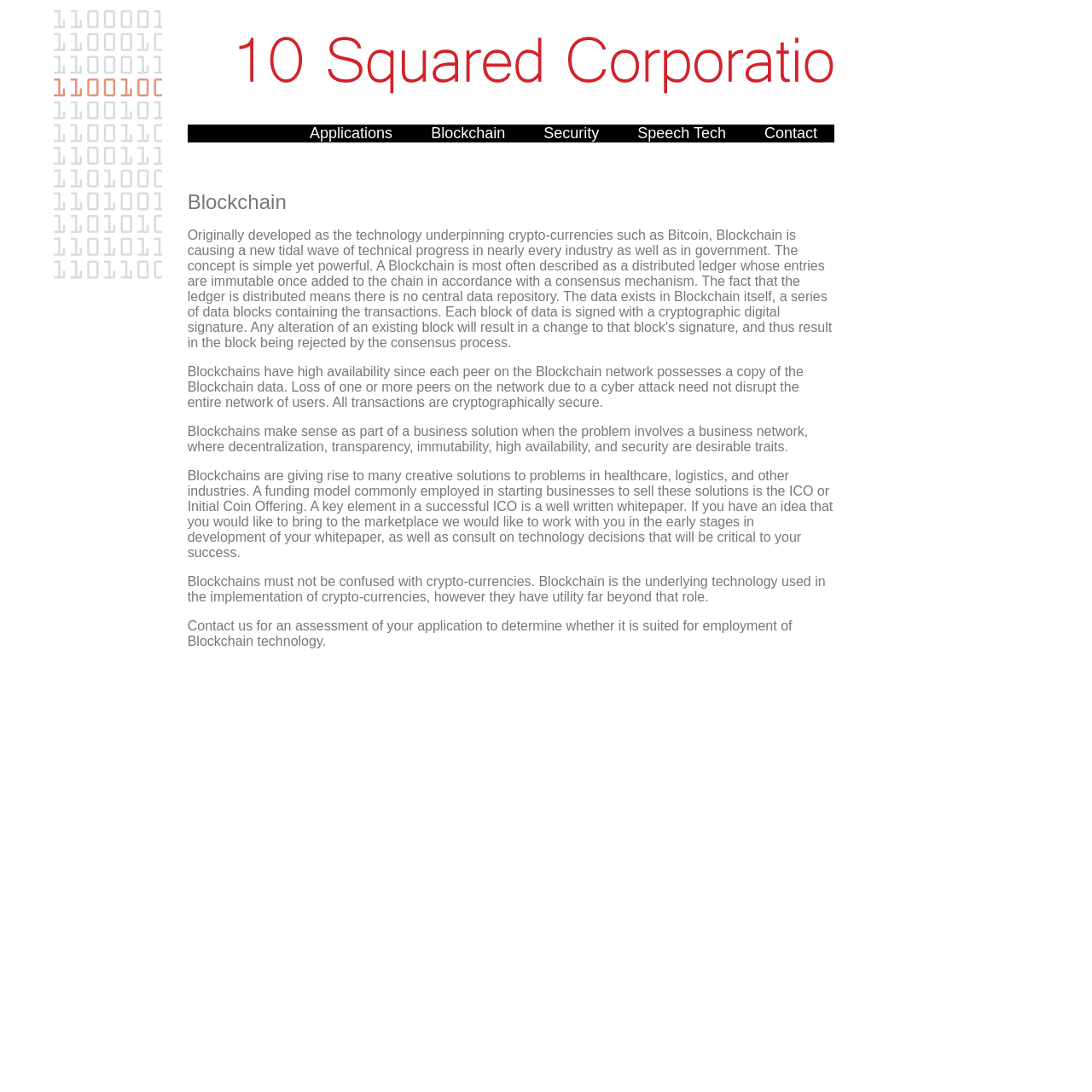For the following element description, predict the bounding box coordinates in the format (top-left x, top-left y, bottom-right x, bottom-right y). All values should be floating point numbers between 0 and 1. Description: Security

[0.482, 0.114, 0.564, 0.13]